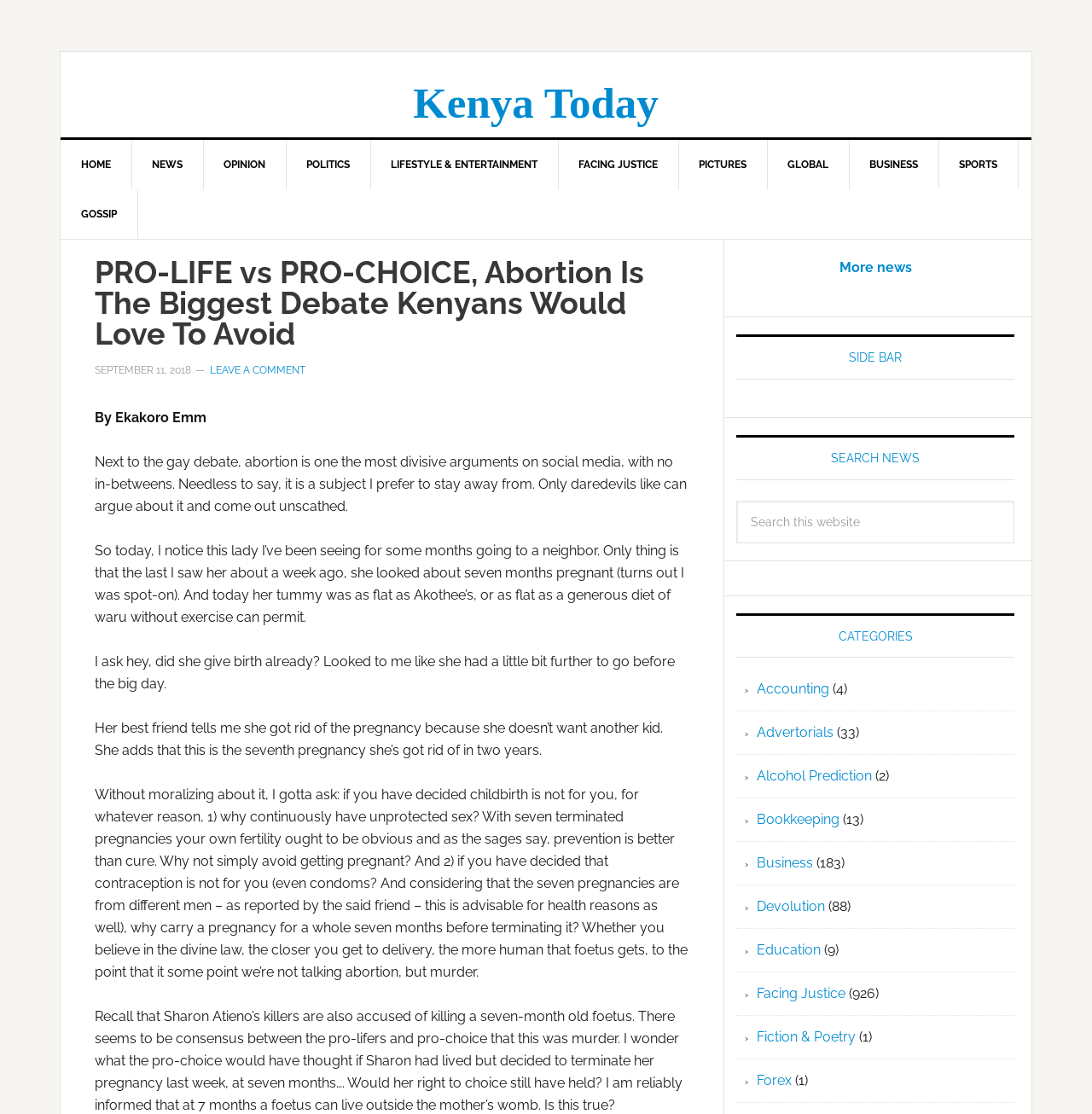Please provide the bounding box coordinates in the format (top-left x, top-left y, bottom-right x, bottom-right y). Remember, all values are floating point numbers between 0 and 1. What is the bounding box coordinate of the region described as: Windows

None